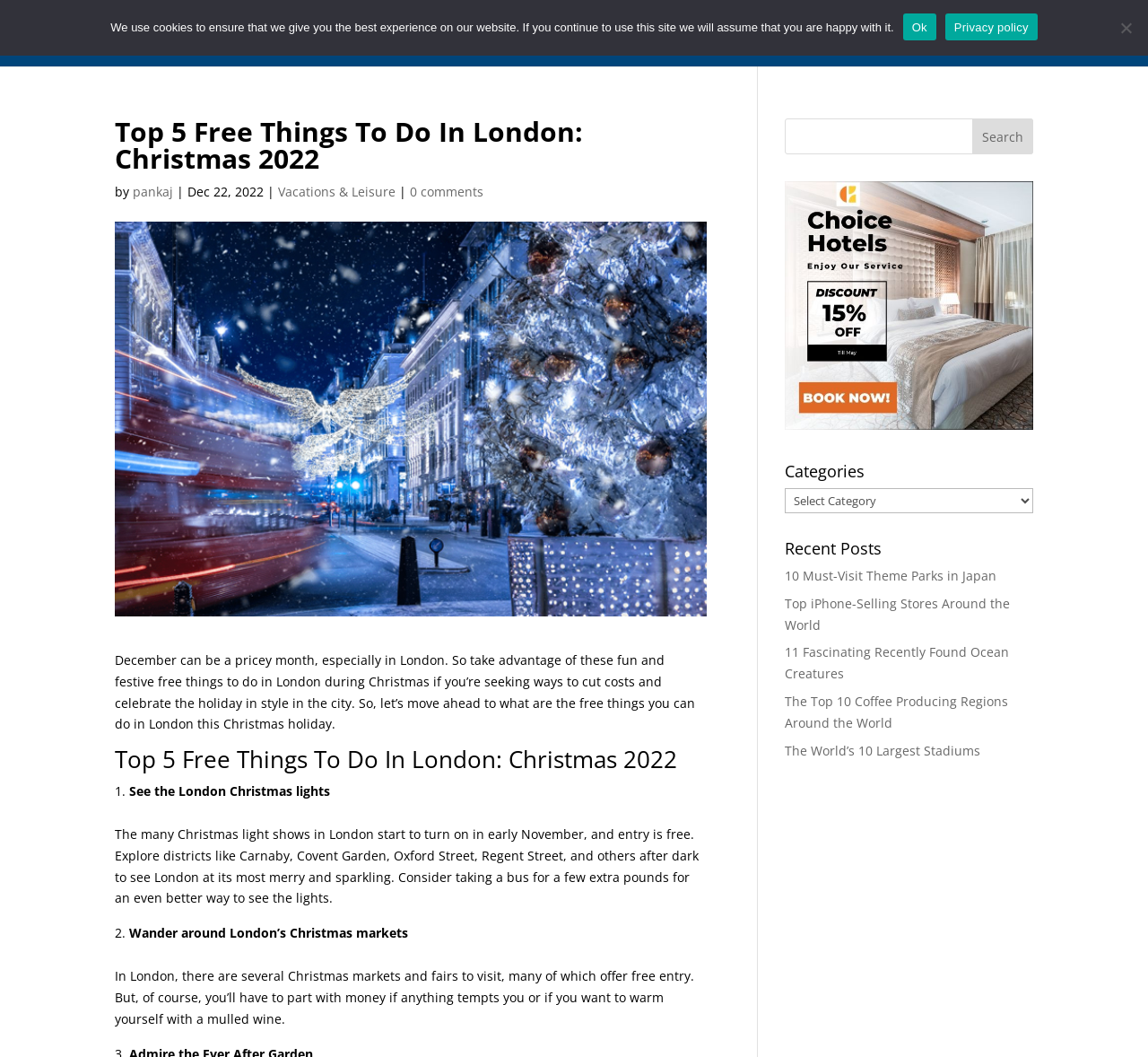Predict the bounding box coordinates of the area that should be clicked to accomplish the following instruction: "Read the article about Top 5 Free Things To Do In London: Christmas 2022". The bounding box coordinates should consist of four float numbers between 0 and 1, i.e., [left, top, right, bottom].

[0.1, 0.112, 0.616, 0.171]